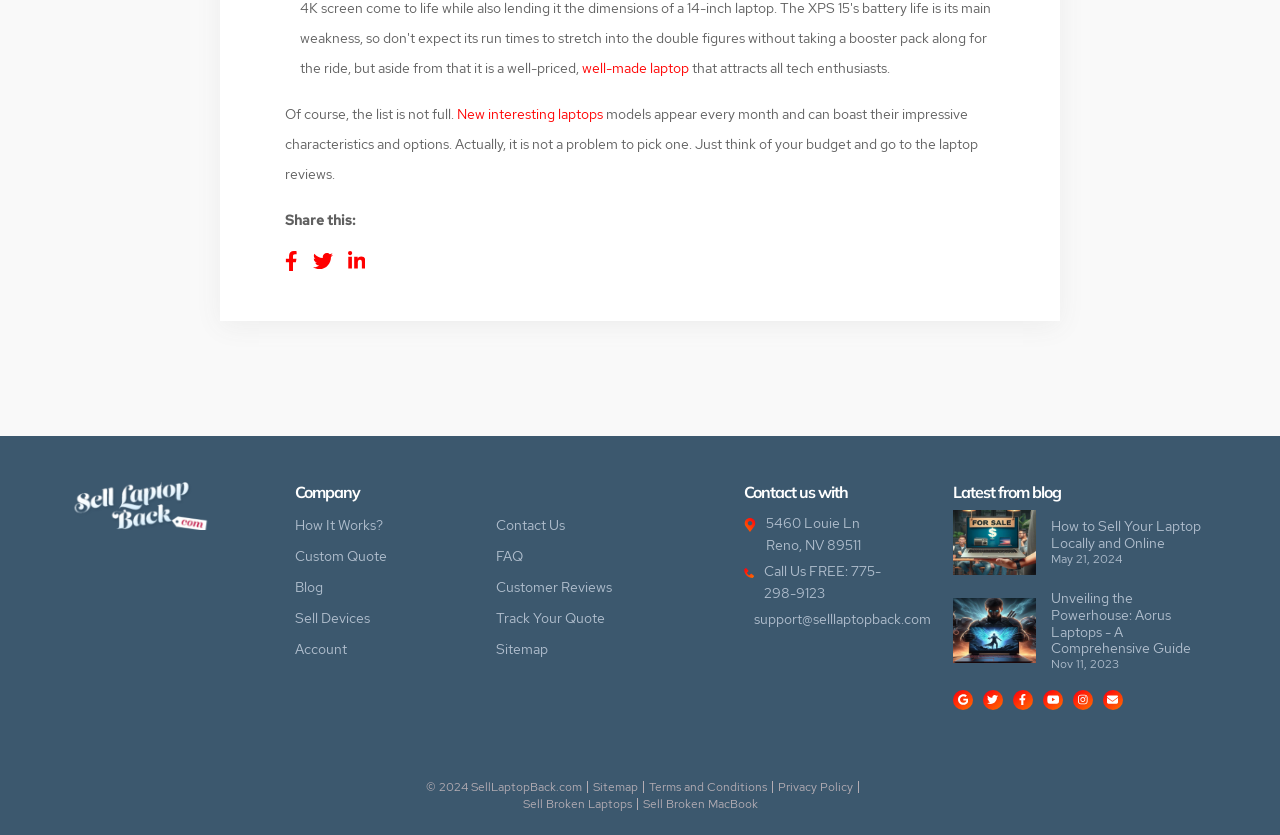What social media platforms is the company on?
Refer to the image and offer an in-depth and detailed answer to the question.

The social media links can be found in the 'Share this:' section of the webpage. The links are represented by icons of Facebook, Twitter, and Instagram, indicating that the company has a presence on these social media platforms.